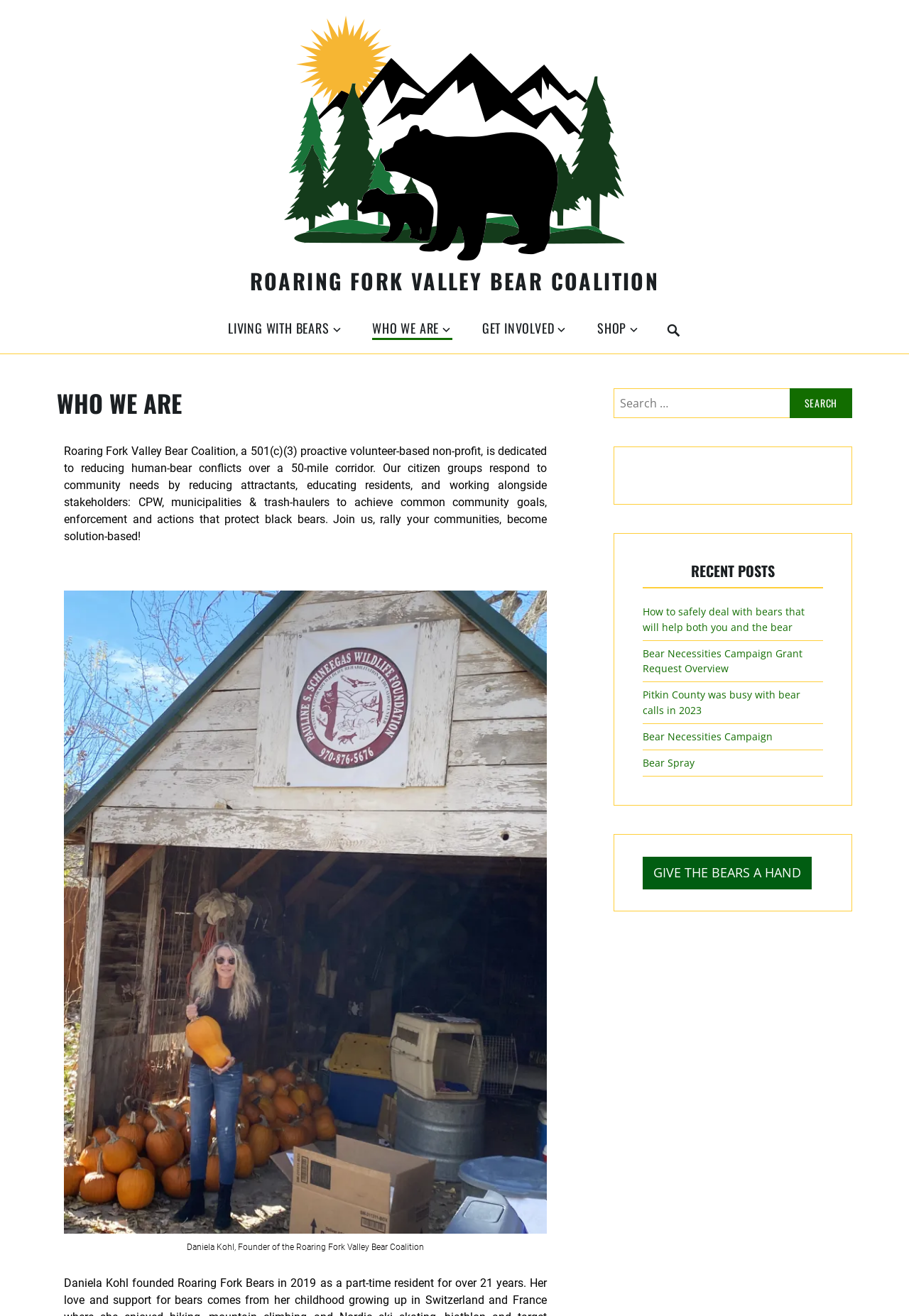Find the bounding box coordinates of the clickable area that will achieve the following instruction: "Read the 'How to safely deal with bears that will help both you and the bear' post".

[0.707, 0.46, 0.885, 0.483]